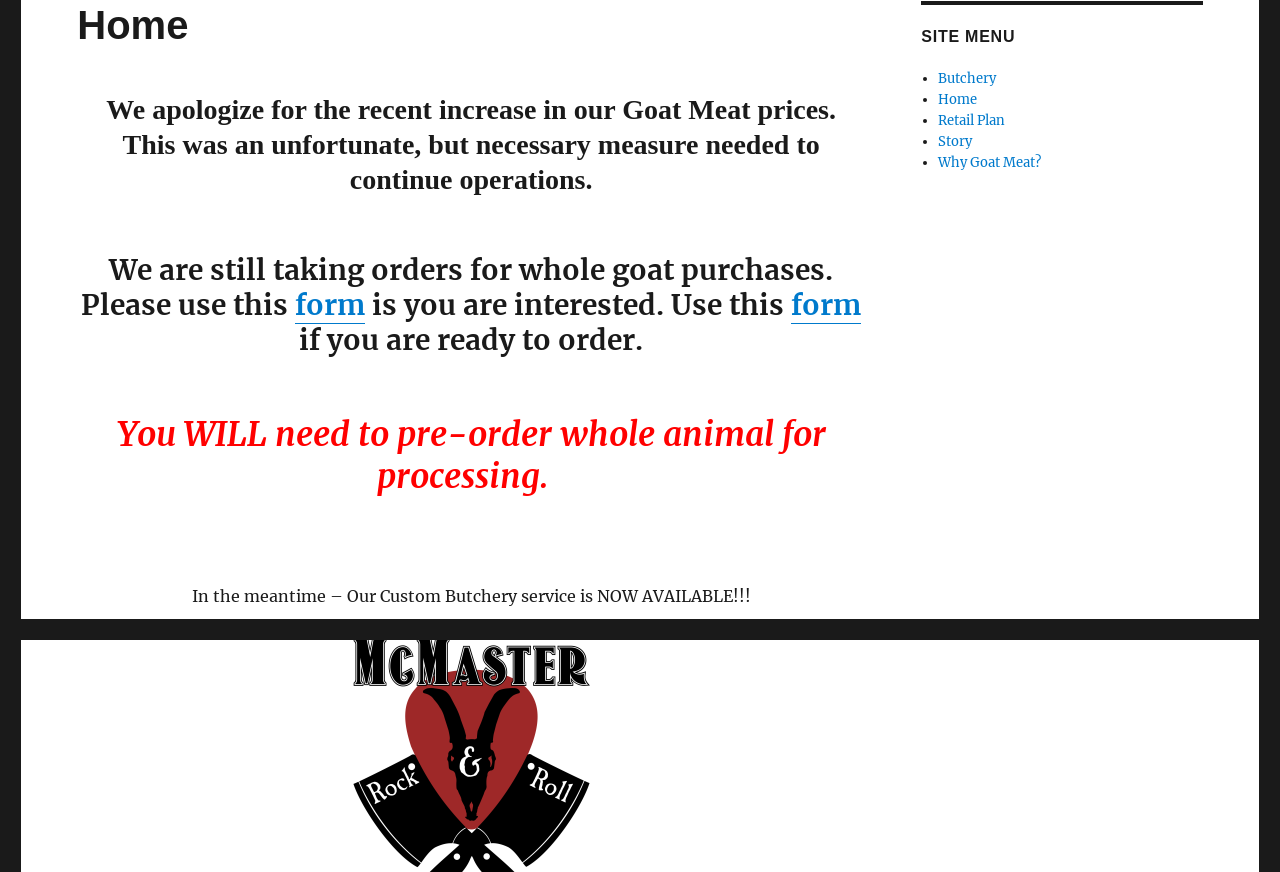Determine the bounding box coordinates for the UI element with the following description: "Why Goat Meat?". The coordinates should be four float numbers between 0 and 1, represented as [left, top, right, bottom].

[0.733, 0.176, 0.813, 0.196]